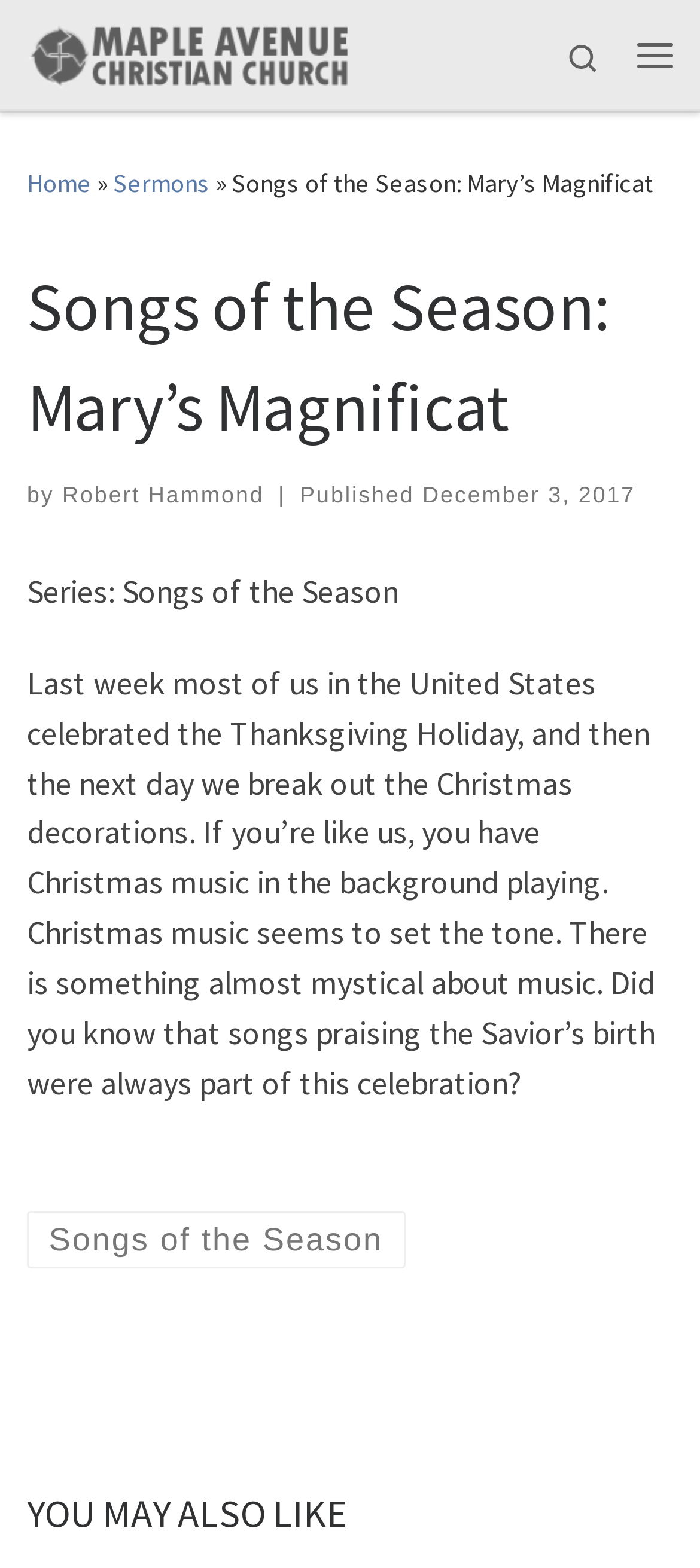Identify the bounding box coordinates for the region of the element that should be clicked to carry out the instruction: "Search for something". The bounding box coordinates should be four float numbers between 0 and 1, i.e., [left, top, right, bottom].

[0.779, 0.0, 0.885, 0.07]